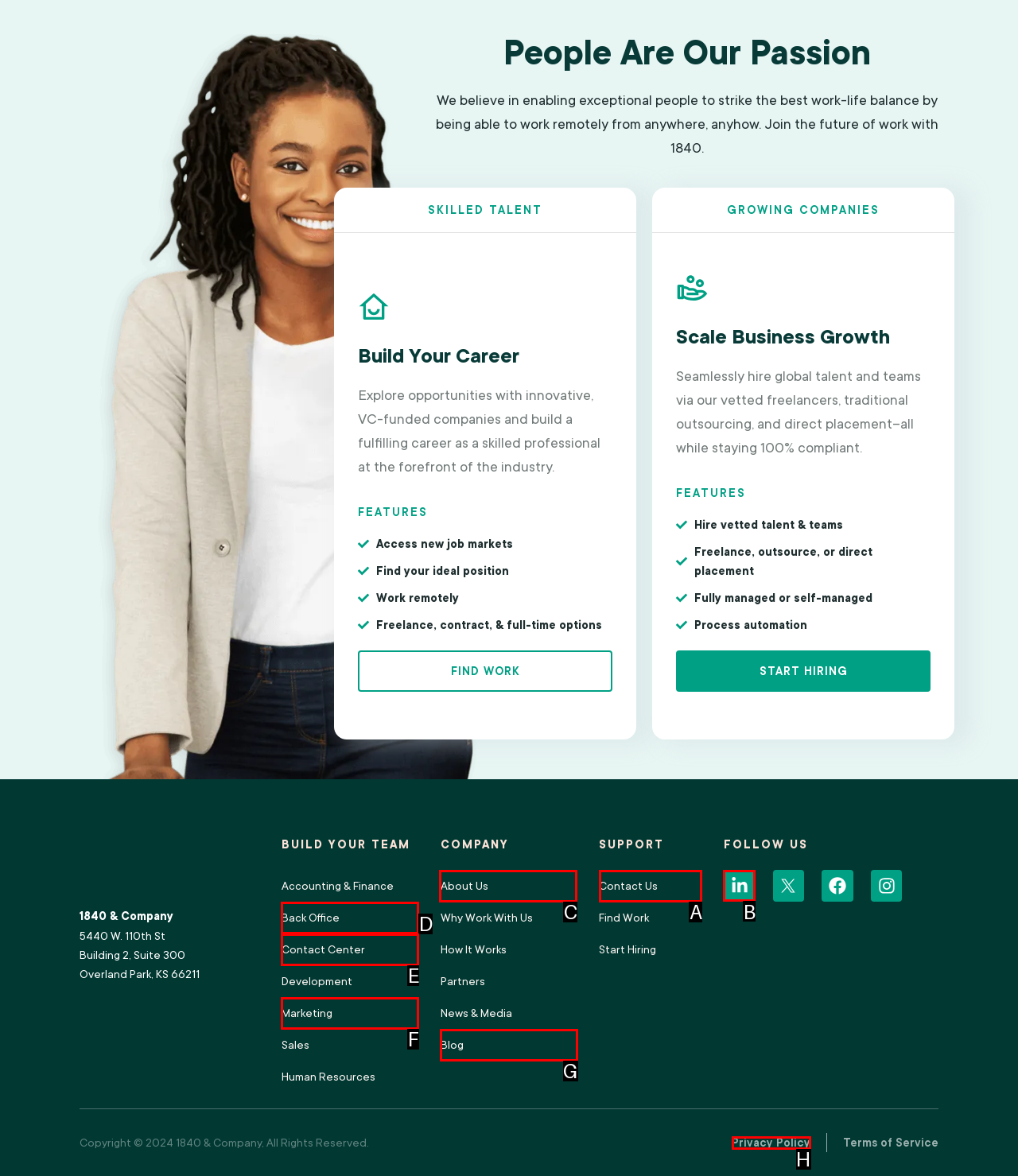What option should I click on to execute the task: Click About Us? Give the letter from the available choices.

C